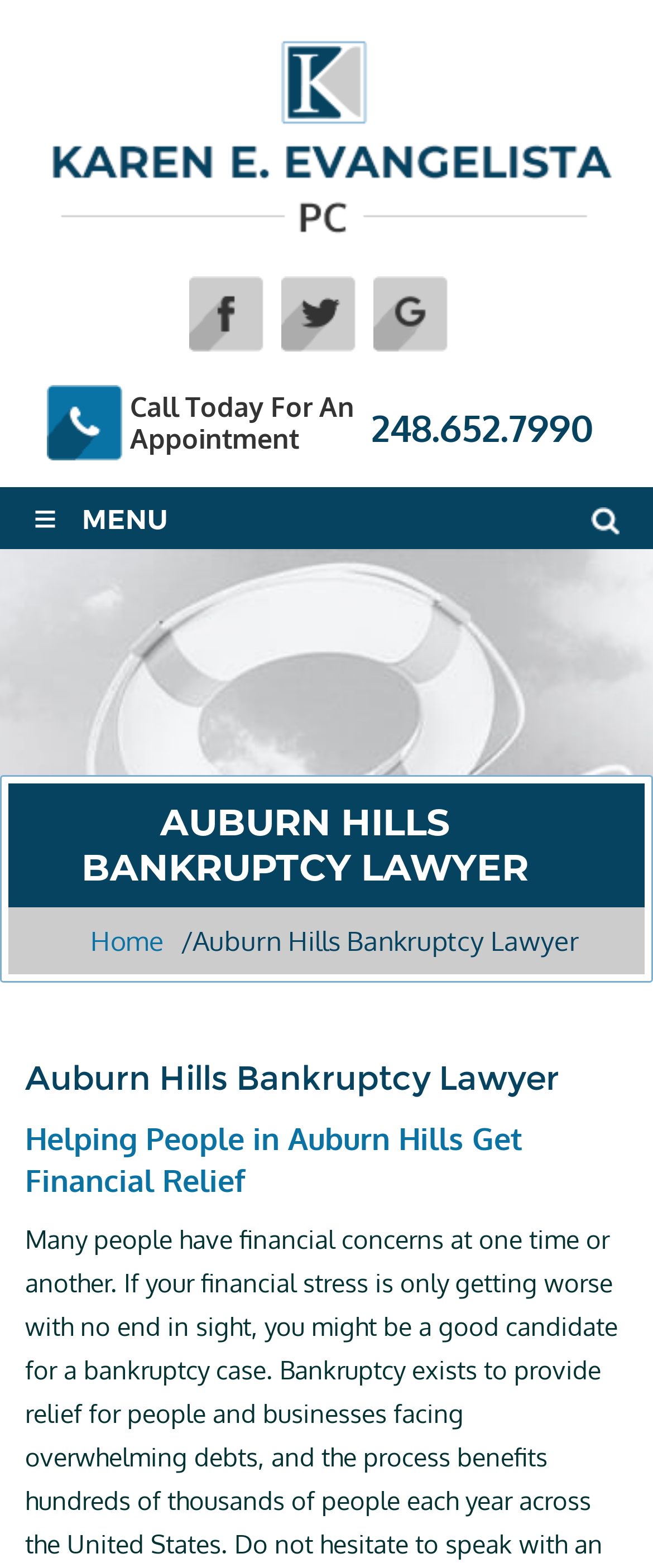Create an elaborate caption that covers all aspects of the webpage.

The webpage is about Auburn Hills Bankruptcy Lawyer, specifically Karen E. Evangelista. At the top left, there is a link and an image of Karen E. Evangelista. Below this, there are three social media links: Facebook, Twitter, and Googleplus, aligned horizontally. 

To the right of these social media links, there is a heading "Call Today For An Appointment" followed by a phone number link "248.652.7990". Above these elements, there is a menu section with a "MENU" text, a hamburger icon "≡", and a search icon. 

On the top right, there is a search button with a "Clear" button next to it. Below the menu section, there is a large heading "AUBURN HILLS BANKRUPTCY LAWYER" spanning the entire width of the page. 

Under this heading, there is a navigation section with a "Home" link, a slash separator, and a text "Auburn Hills Bankruptcy Lawyer". Further down, there are two more headings: "Auburn Hills Bankruptcy Lawyer" and "Helping People in Auburn Hills Get Financial Relief", which are likely the title and subtitle of the webpage's main content.